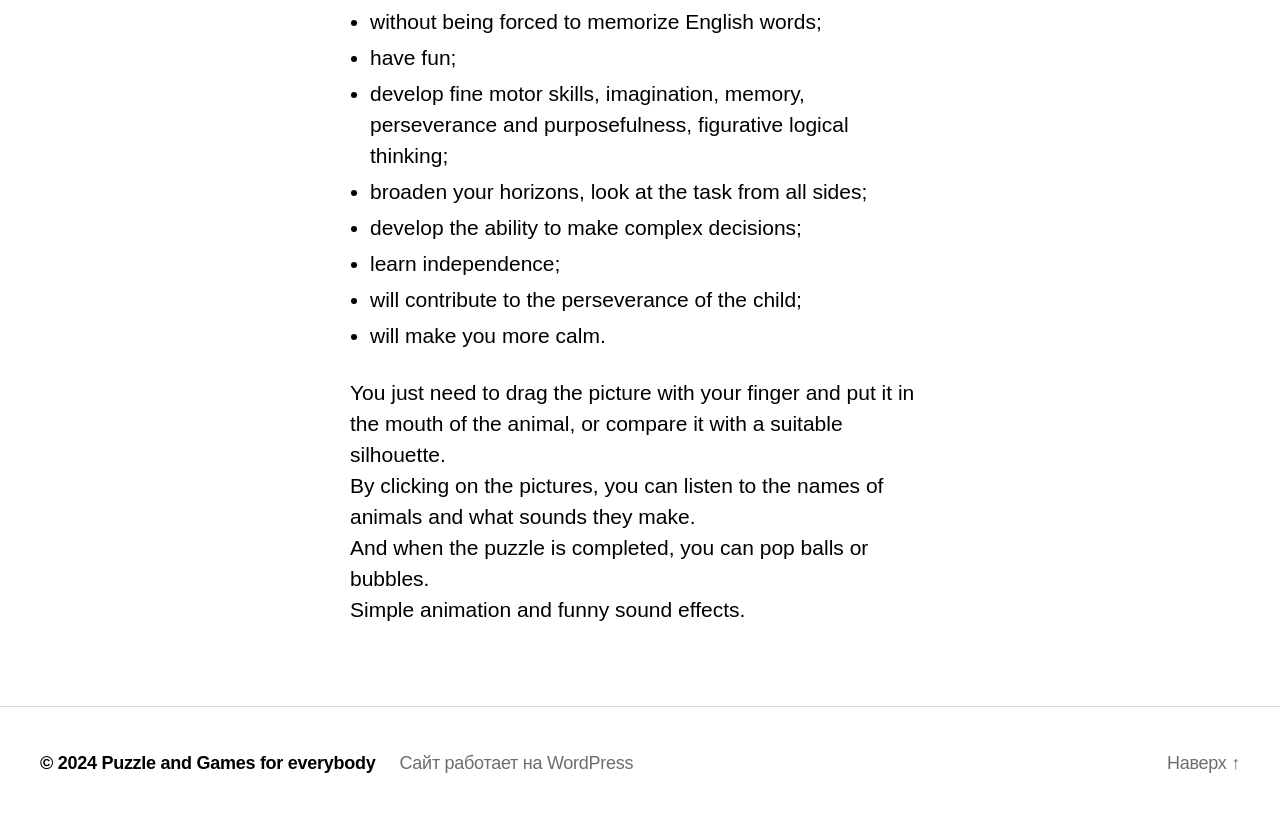Predict the bounding box of the UI element that fits this description: "Puzzle and Games for everybody".

[0.079, 0.918, 0.293, 0.942]